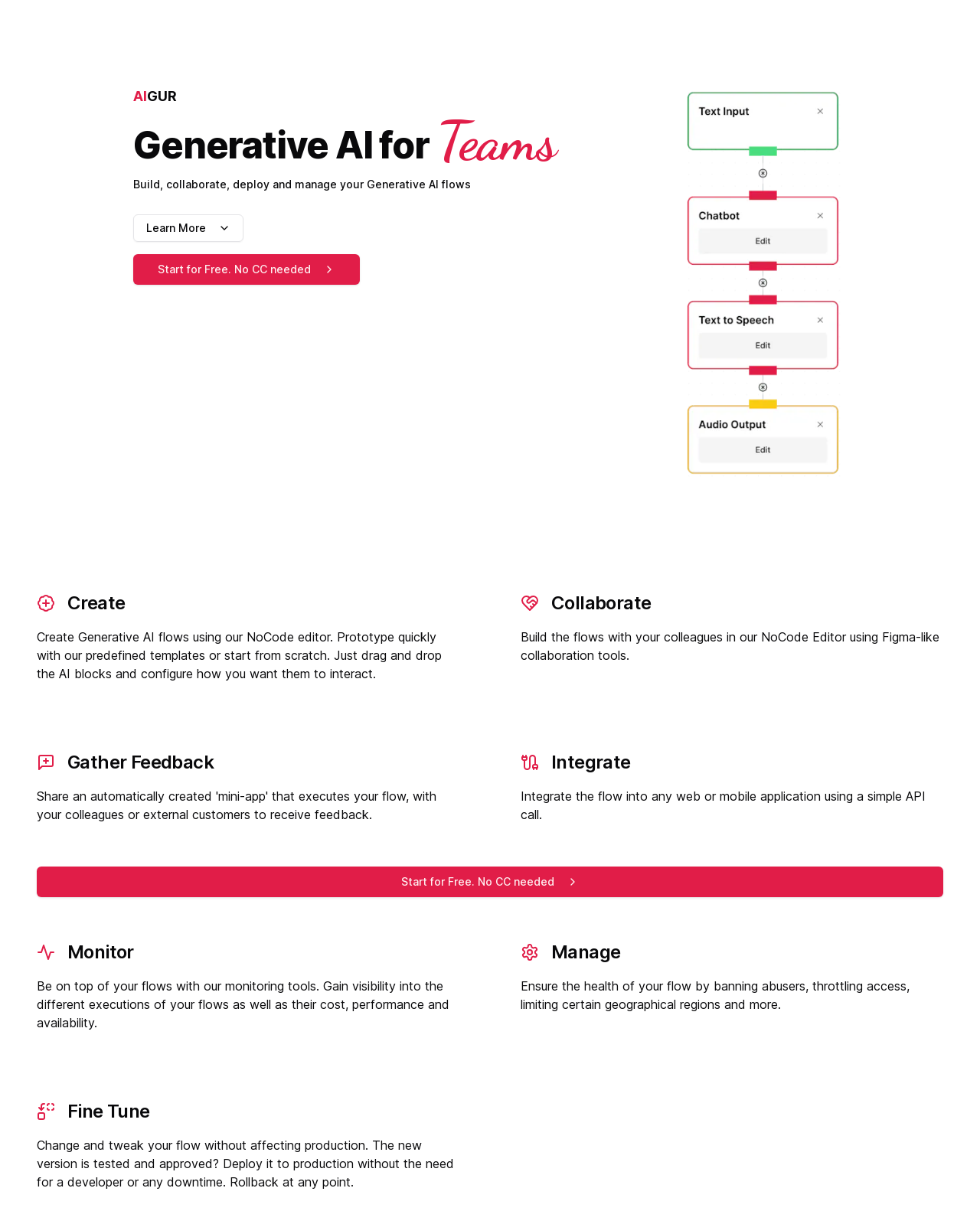What is the benefit of using the NoCode editor?
Kindly answer the question with as much detail as you can.

According to the webpage, the NoCode editor allows users to prototype quickly, which suggests that it enables rapid development and testing of AI flows without requiring extensive coding knowledge.